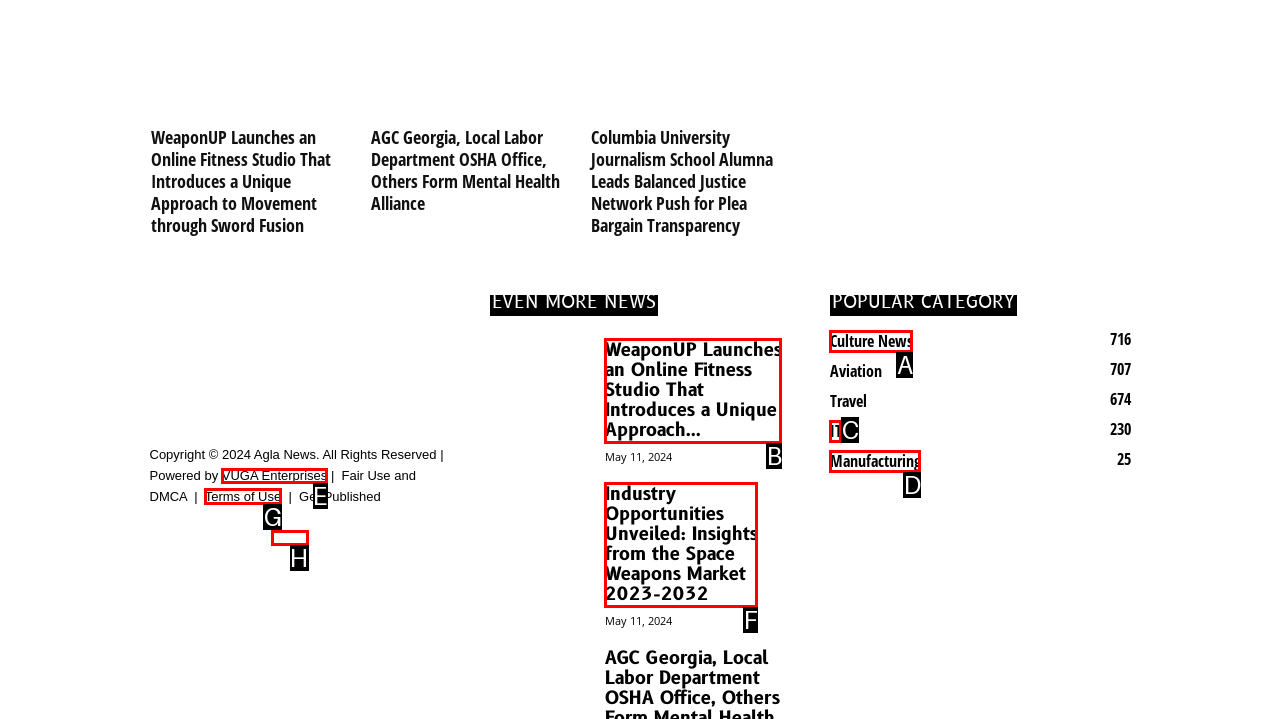From the available options, which lettered element should I click to complete this task: Check terms of use?

G